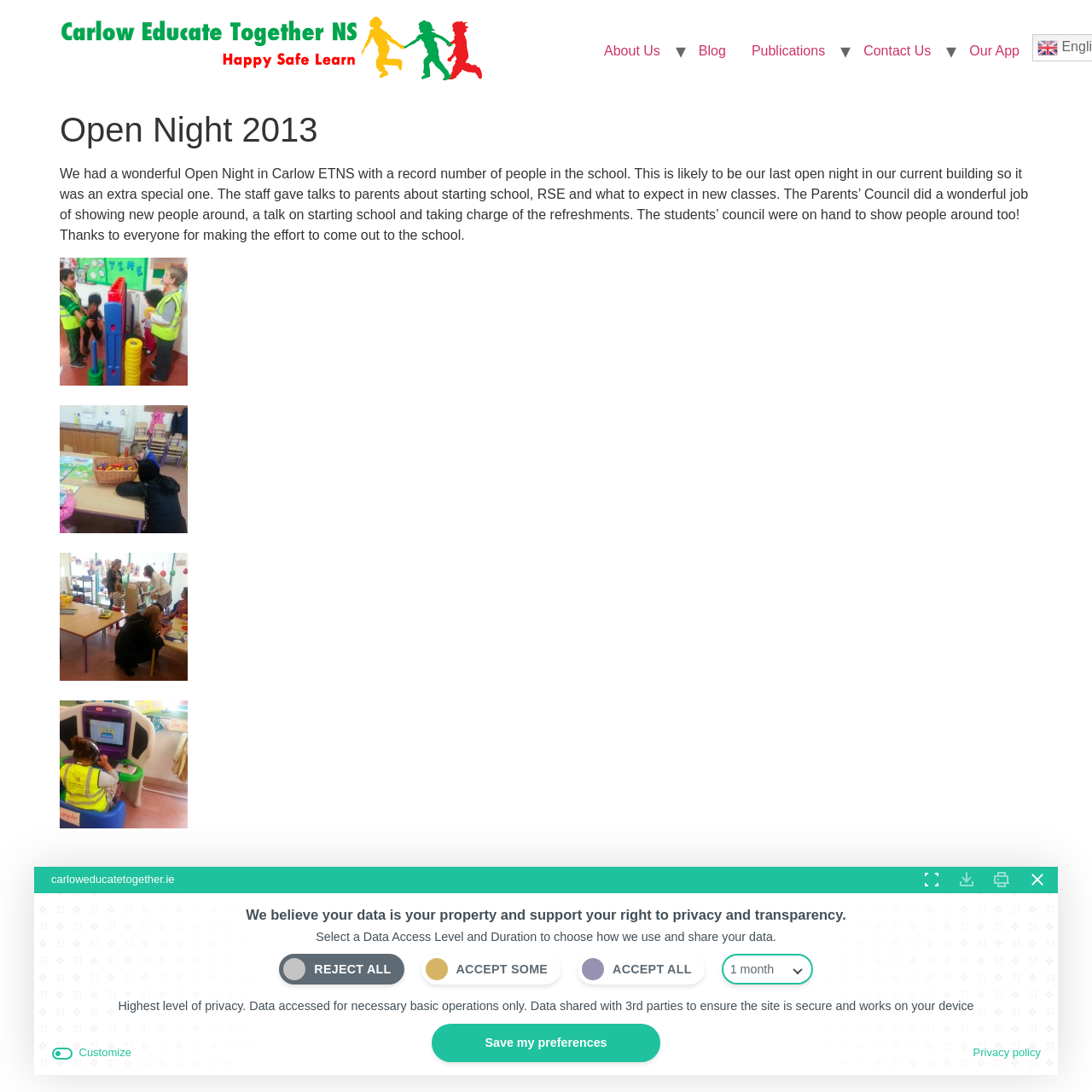Please identify the webpage's heading and generate its text content.

Open Night 2013